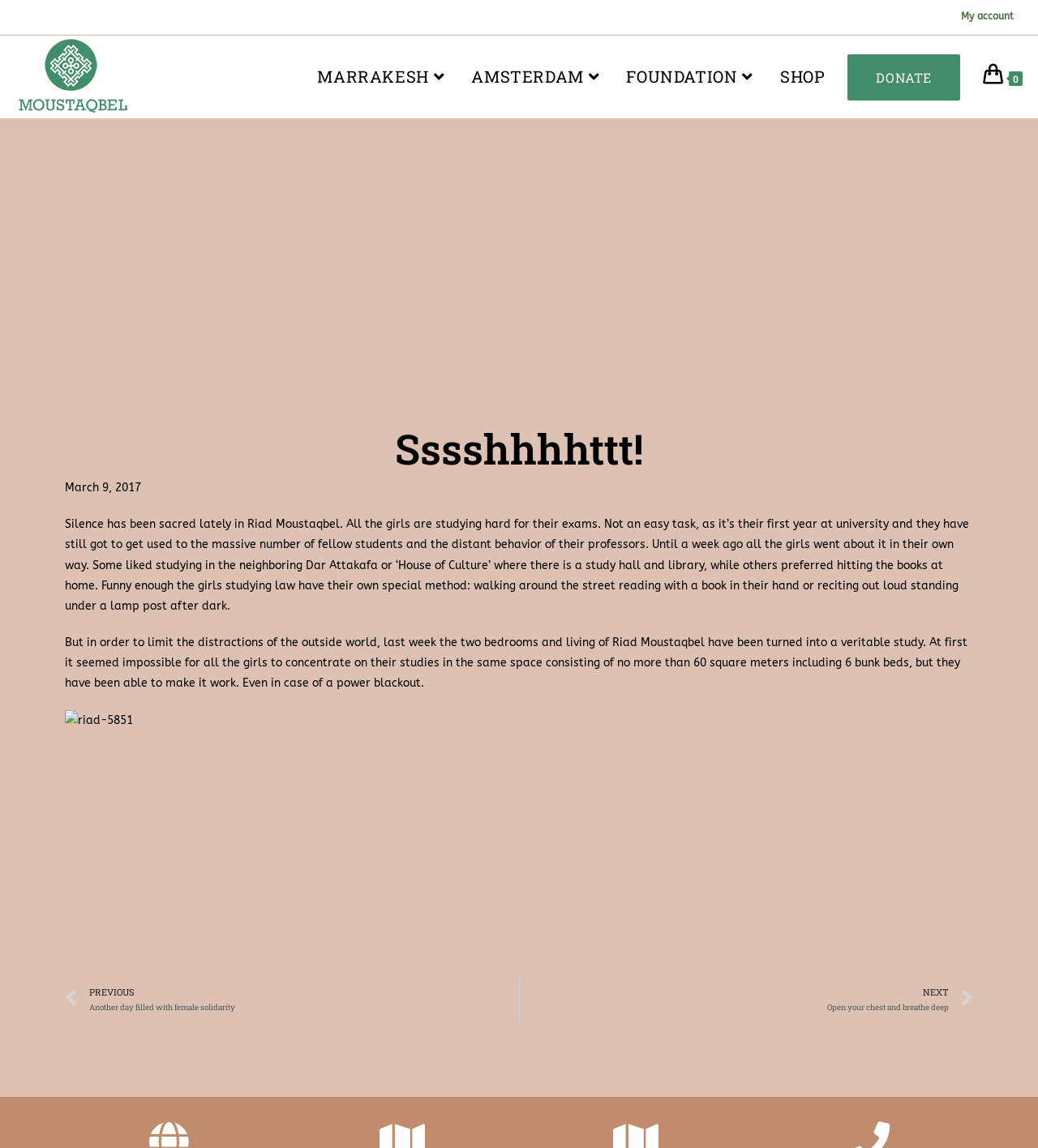Explain the features and main sections of the webpage comprehensively.

The webpage appears to be a blog post or article from a website called "Moustaqbel". At the top right corner, there is a link to "My account". Below that, there is a logo of Moustaqbel, which is an image. 

On the top navigation bar, there are several links, including "MARRAKESH", "AMSTERDAM", "FOUNDATION", "SHOP", "DONATE", and a link with the number "0". 

The main content of the webpage is a blog post titled "Sssshhhhttt!", which is a heading. Below the title, there is a date "March 9, 2017". The blog post is about the girls in Riad Moustaqbel studying hard for their exams. The text describes how the girls initially studied in different ways, but eventually turned their living space into a study area to minimize distractions. 

There are four paragraphs of text in total, with the last paragraph mentioning a power blackout. Below the text, there is an image related to Riad Moustaqbel. At the bottom of the page, there are two links, "Prev PREVIOUS Another day filled with female solidarity" and "NEXT Open your chest and breathe deep Next", which suggest that this is part of a series of blog posts.